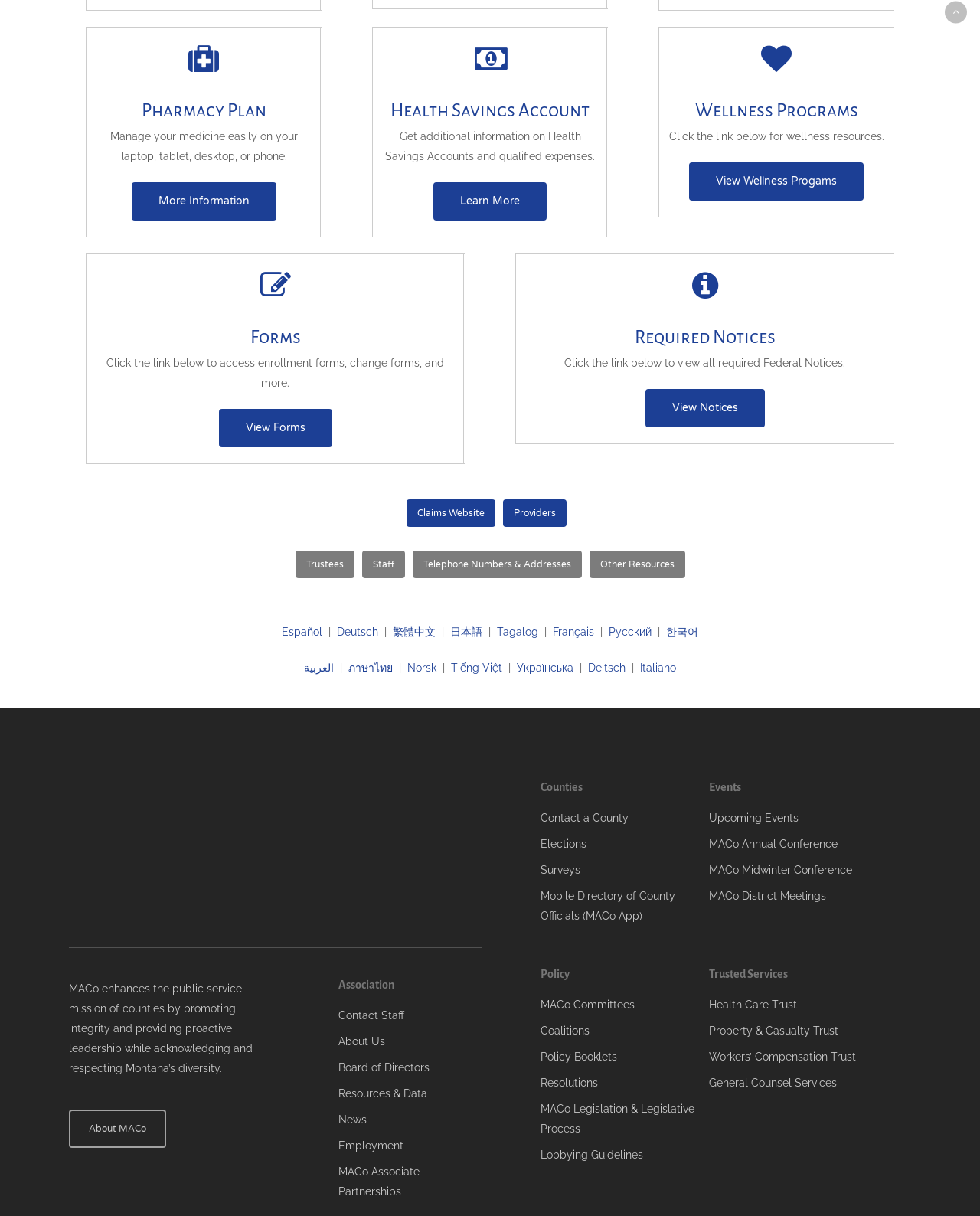Please identify the bounding box coordinates of where to click in order to follow the instruction: "Learn about Health Savings Account".

[0.442, 0.15, 0.558, 0.181]